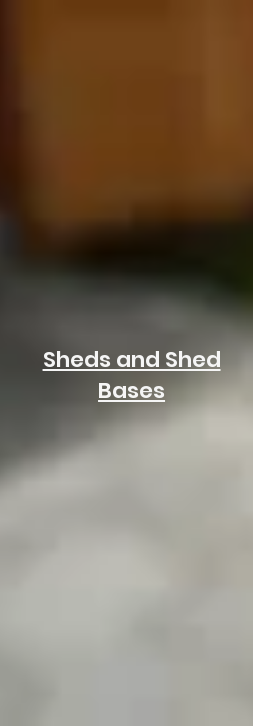What is the purpose of the sheds?
Using the image, elaborate on the answer with as much detail as possible.

The purpose of the sheds is to provide storage solutions as it is mentioned that the sheds are for 'enhancing gardens and yards with reliable storage solutions', appealing to homeowners looking to improve their outdoor aesthetics and organization.